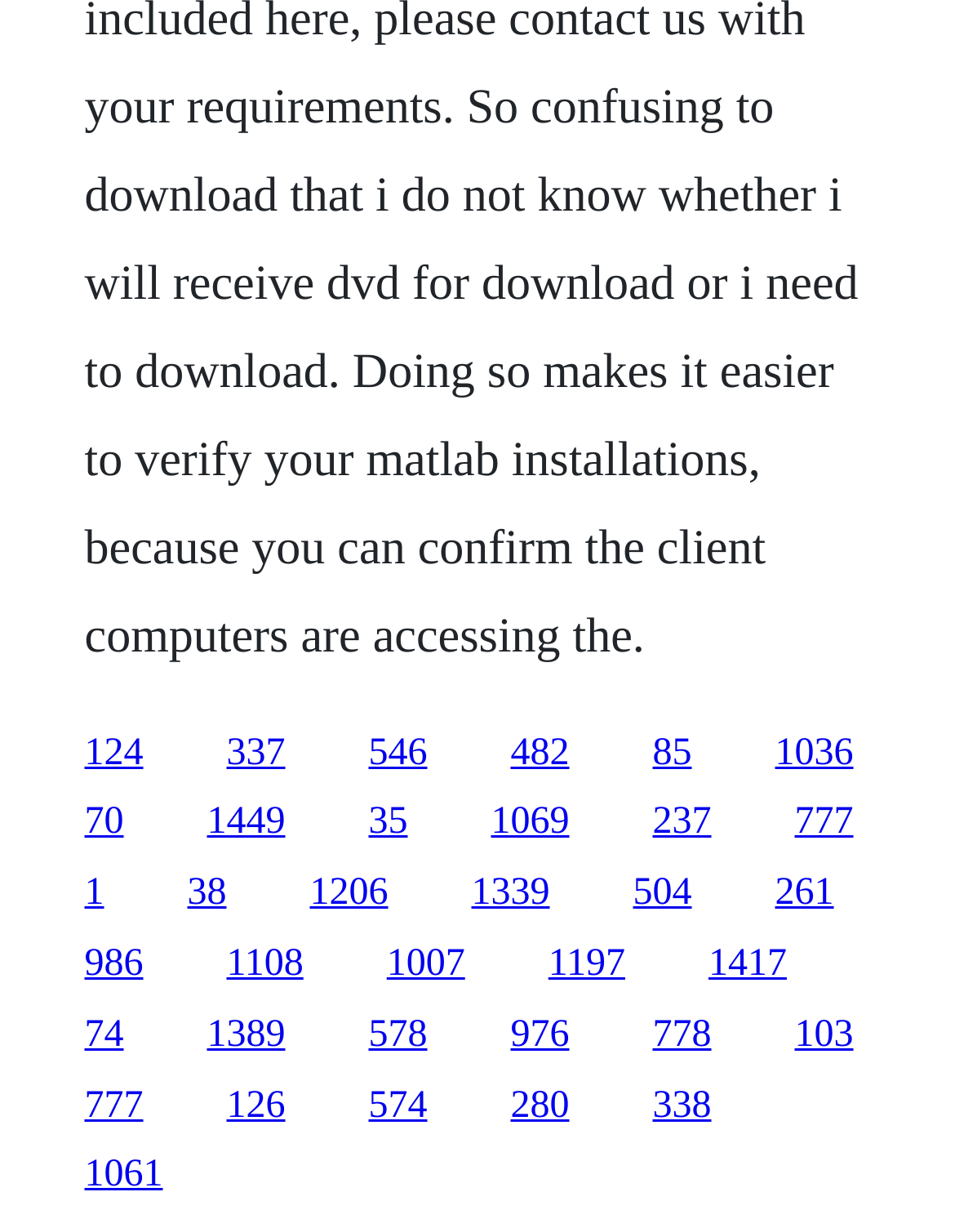Are there any links on the same horizontal level as the link '546'?
Answer briefly with a single word or phrase based on the image.

Yes